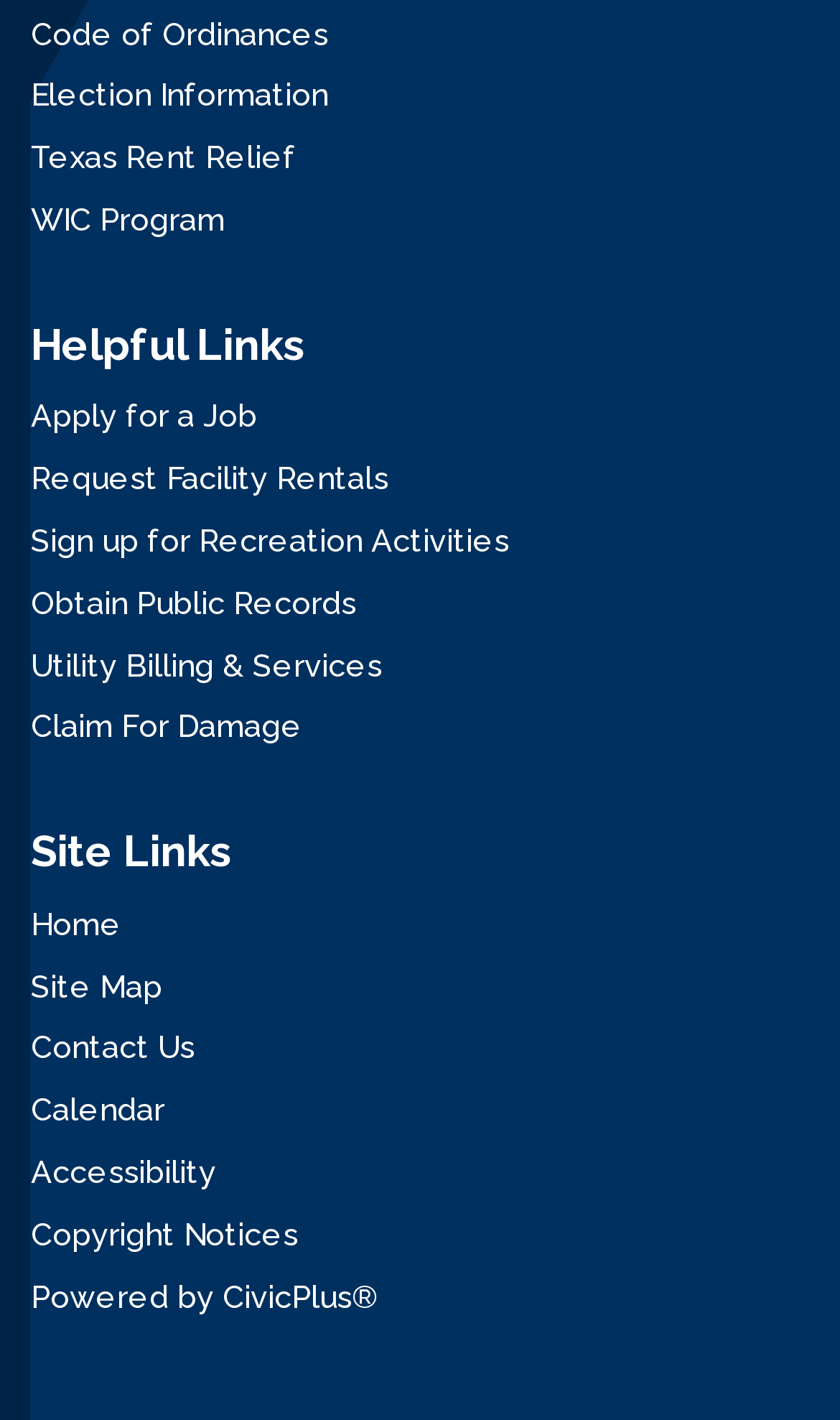Determine the bounding box coordinates for the HTML element mentioned in the following description: "Sign up for Recreation Activities". The coordinates should be a list of four floats ranging from 0 to 1, represented as [left, top, right, bottom].

[0.037, 0.367, 0.606, 0.393]